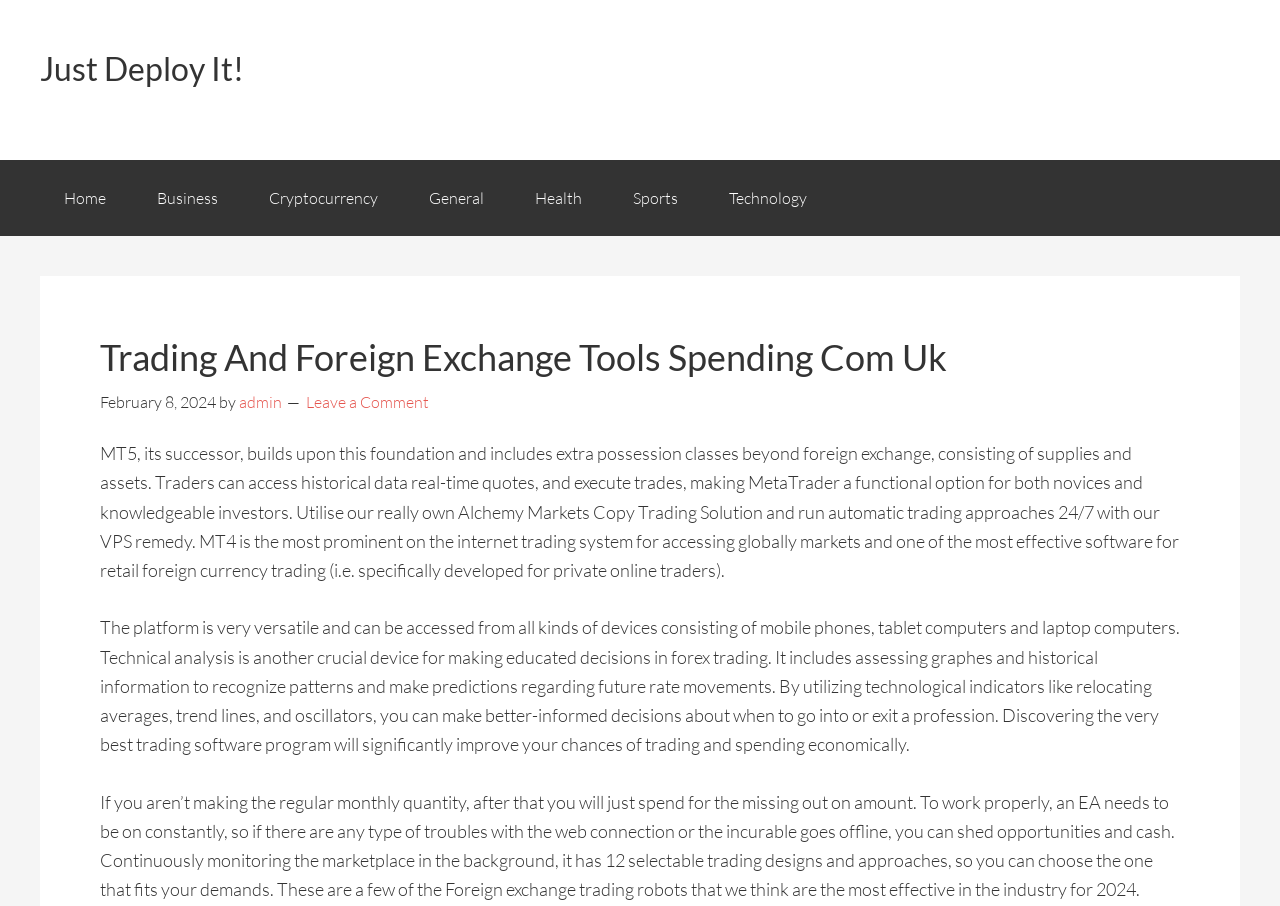Identify the bounding box coordinates of the clickable region necessary to fulfill the following instruction: "Click on Home". The bounding box coordinates should be four float numbers between 0 and 1, i.e., [left, top, right, bottom].

[0.031, 0.177, 0.102, 0.26]